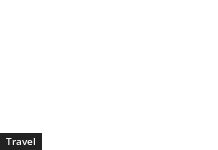What is the purpose of the link below the image?
Utilize the image to construct a detailed and well-explained answer.

The link is provided to invite readers to delve deeper into the offerings, suggesting that it leads to a more detailed page about the travel packages or tour options.